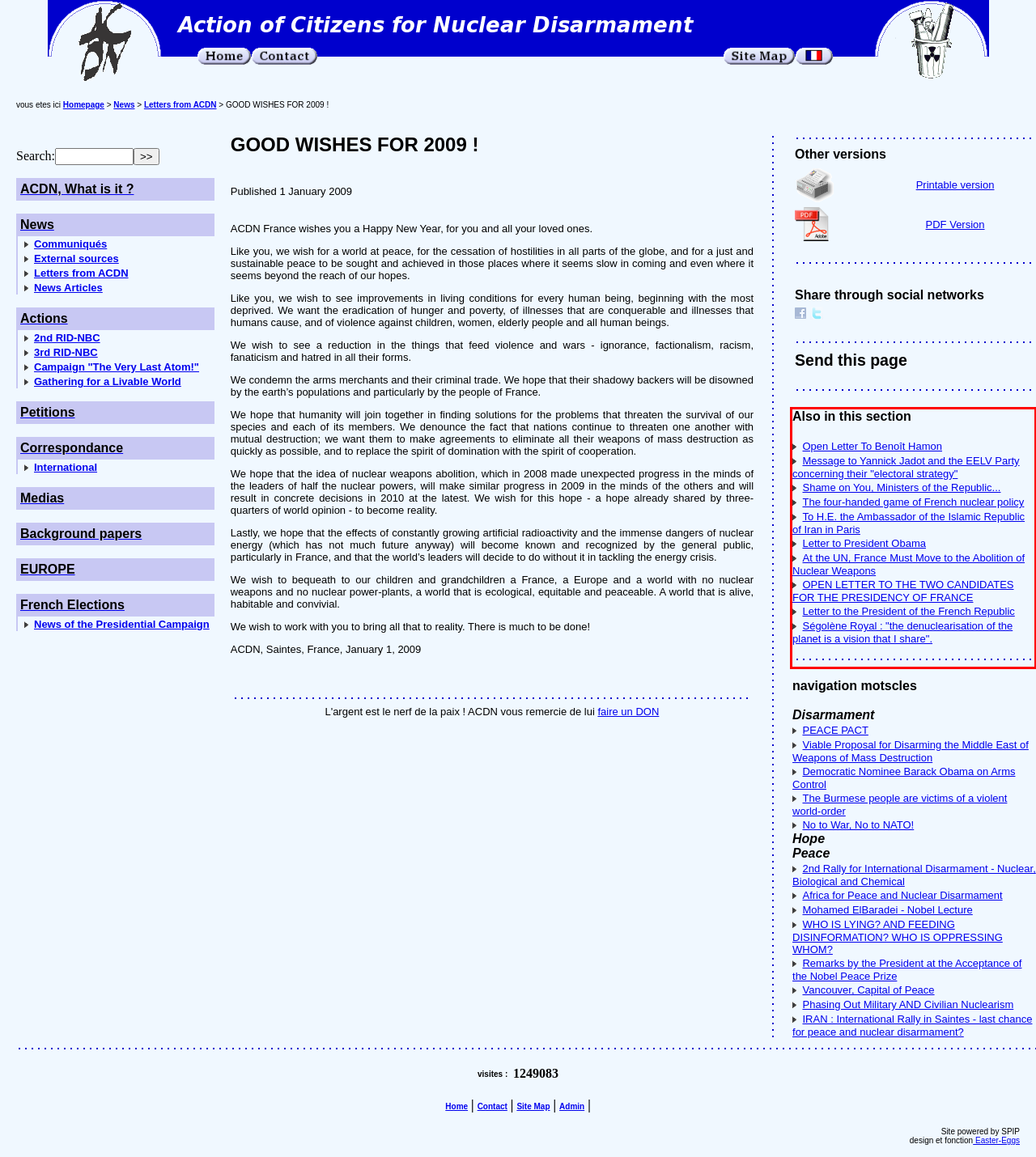You are provided with a screenshot of a webpage containing a red bounding box. Please extract the text enclosed by this red bounding box.

Also in this section Open Letter To Benoît Hamon Message to Yannick Jadot and the EELV Party concerning their "electoral strategy" Shame on You, Ministers of the Republic... The four-handed game of French nuclear policy To H.E. the Ambassador of the Islamic Republic of Iran in Paris Letter to President Obama At the UN, France Must Move to the Abolition of Nuclear Weapons OPEN LETTER TO THE TWO CANDIDATES FOR THE PRESIDENCY OF FRANCE Letter to the President of the French Republic Ségolène Royal : "the denuclearisation of the planet is a vision that I share".